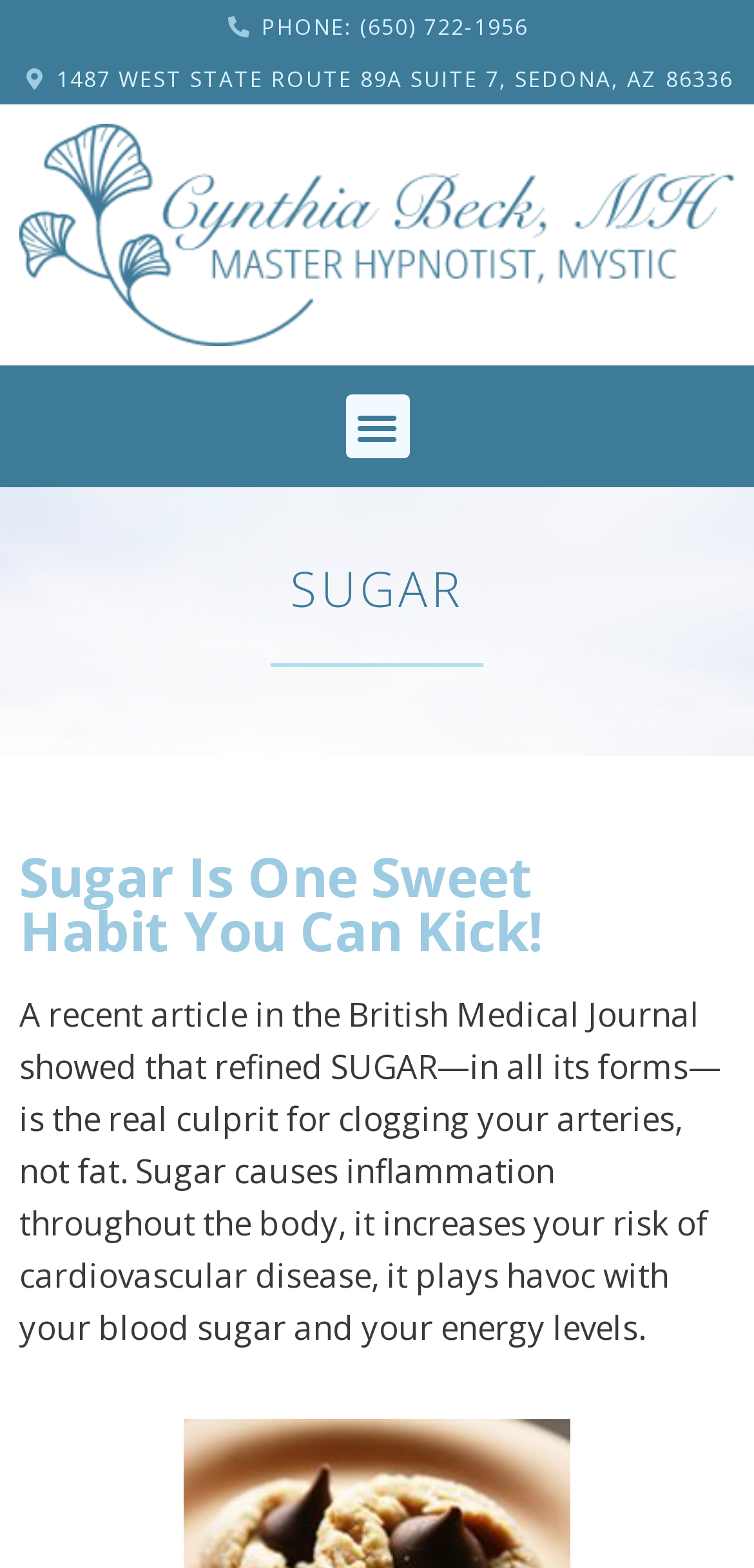What is the phone number to call for hypnotherapy services?
Look at the image and construct a detailed response to the question.

I found the phone number by looking at the StaticText element with the text 'PHONE: (650) 722-1956' which has a bounding box with coordinates [0.347, 0.007, 0.701, 0.026]. This suggests that the phone number is prominently displayed on the webpage.